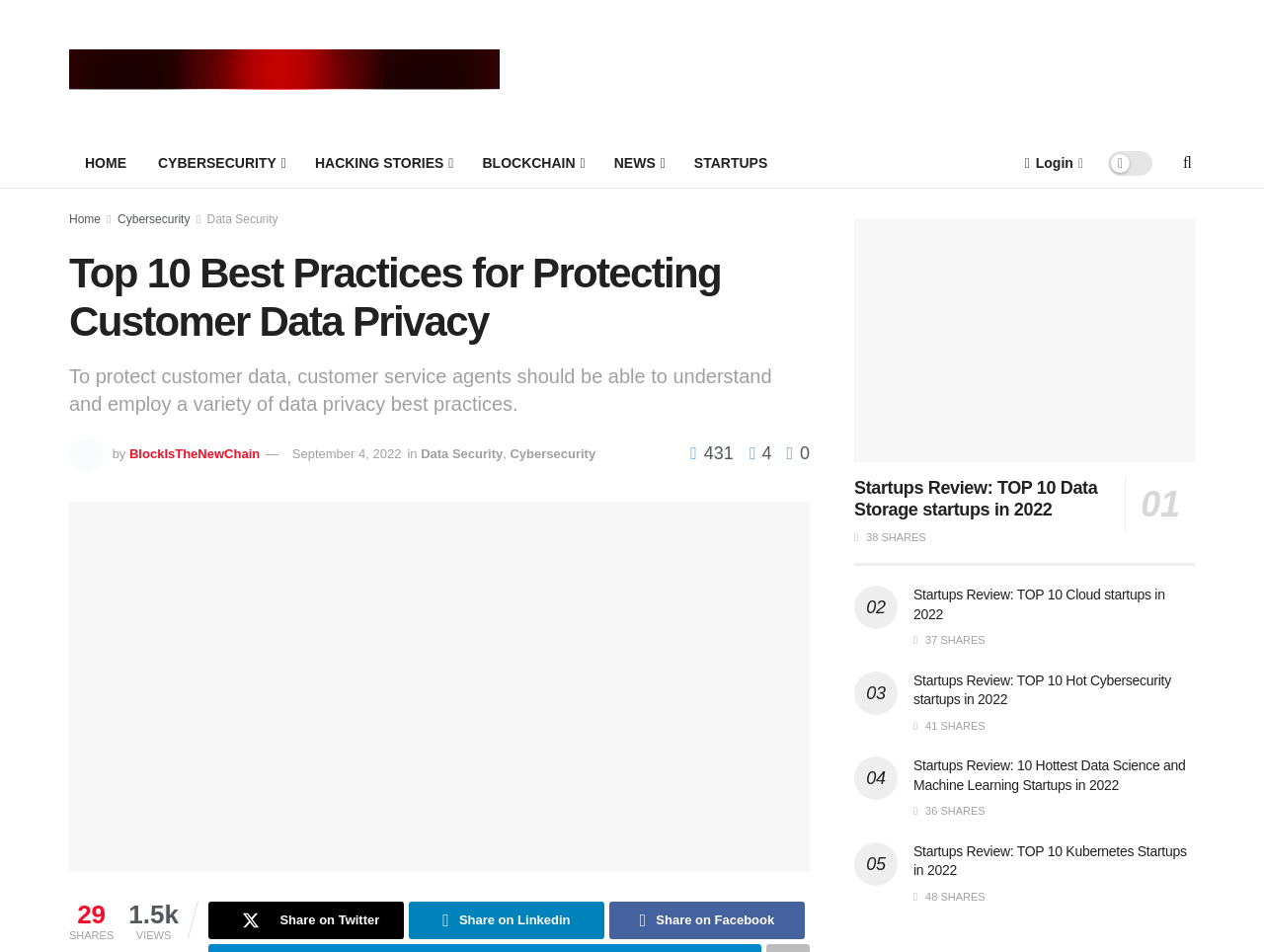What is the website's logo?
Please elaborate on the answer to the question with detailed information.

The website's logo is an image located at the top left corner of the webpage, with a bounding box coordinate of [0.055, 0.051, 0.395, 0.094]. The logo is an image with the text 'BlockIsTheNewChain'.